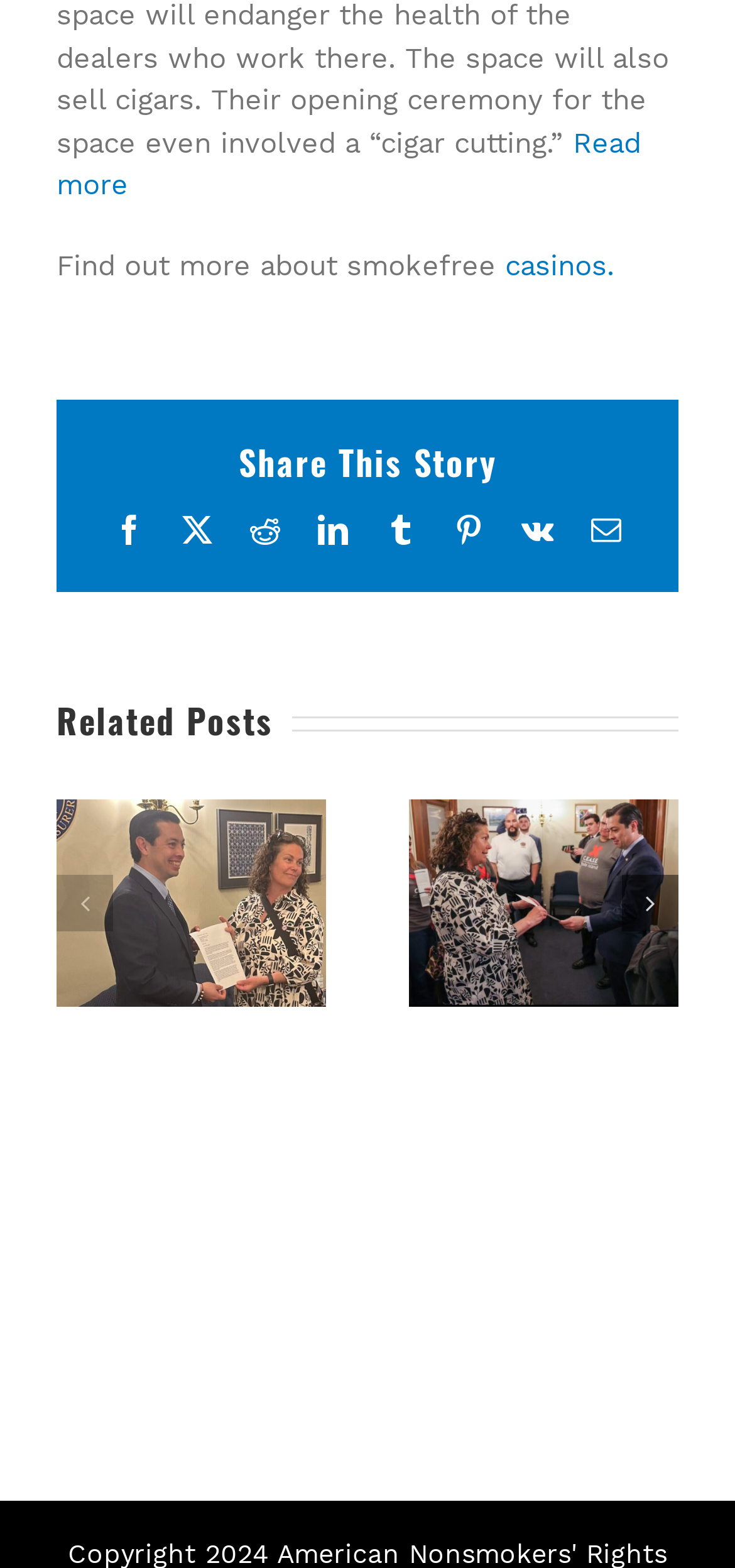How many social media sharing options are available?
From the screenshot, supply a one-word or short-phrase answer.

9